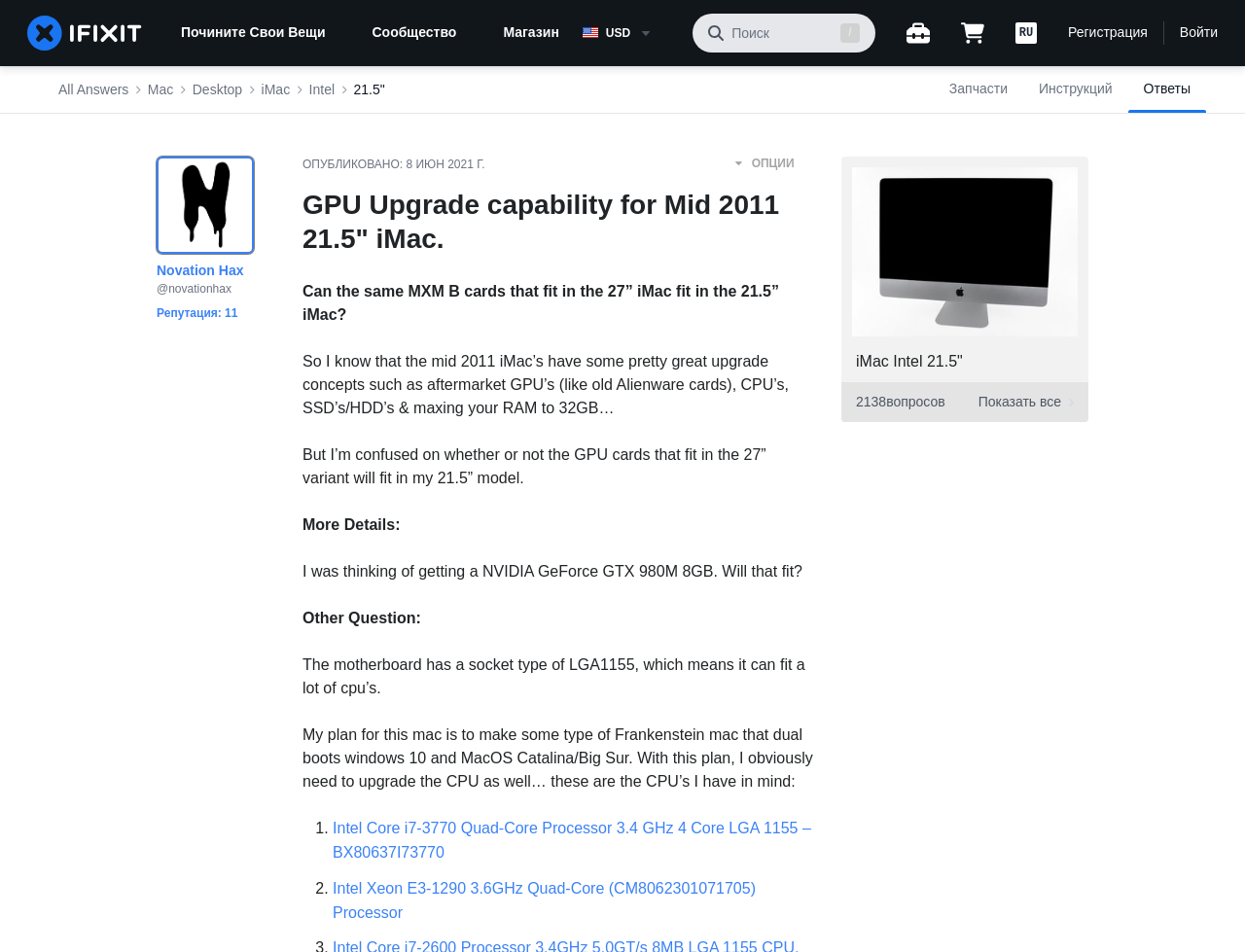Provide a thorough description of the webpage you see.

This webpage appears to be a forum or discussion page focused on upgrading and modifying iMac computers. At the top of the page, there is a navigation menu with links to various sections, including "Почините Свои Вещи" (Repair Your Stuff), "Сообщество" (Community), and "Магазин USD" (USD Store). Below this menu, there is a search bar and a button to submit a search query.

On the left side of the page, there is a breadcrumb navigation menu that shows the current page's location within the website's hierarchy. This menu includes links to "iMac", "Intel", "21.5"", "Desktop", "Mac", and "All Answers".

The main content of the page is a discussion thread about upgrading a Mid 2011 21.5" iMac's GPU. The thread starts with a question about whether the same MXM B cards that fit in the 27” iMac can fit in the 21.5” iMac. The original poster explains their plan to upgrade their iMac's GPU and CPU to create a "Frankenstein mac" that dual boots Windows 10 and MacOS.

Below the original post, there are several responses and comments from other users, including links to relevant products and discussions. There are also several images and icons scattered throughout the page, including a logo for the website and icons for the navigation menu.

At the bottom of the page, there are links to other related discussions and topics, including "Запчасти" (Spare Parts), "Инструкций" (Instructions), and "Ответы" (Answers).